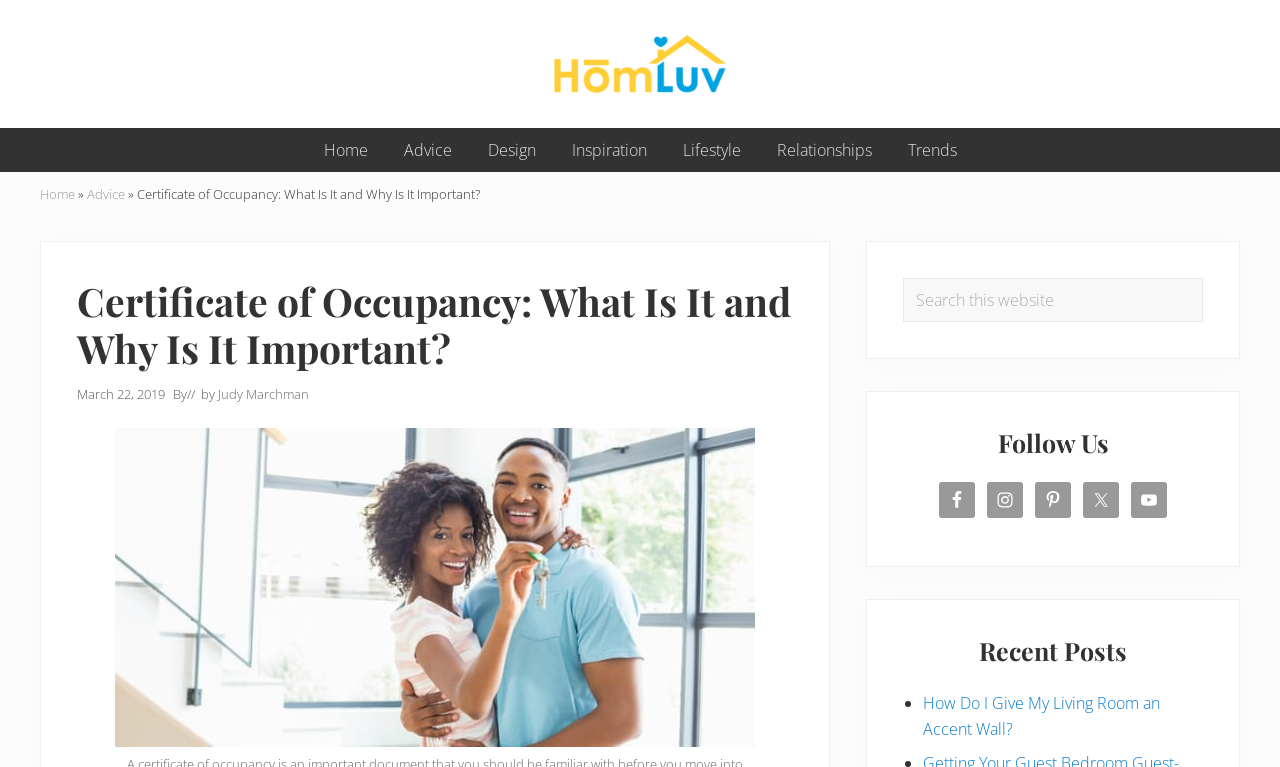Find and indicate the bounding box coordinates of the region you should select to follow the given instruction: "Learn more about 13moons Email Marketing".

None